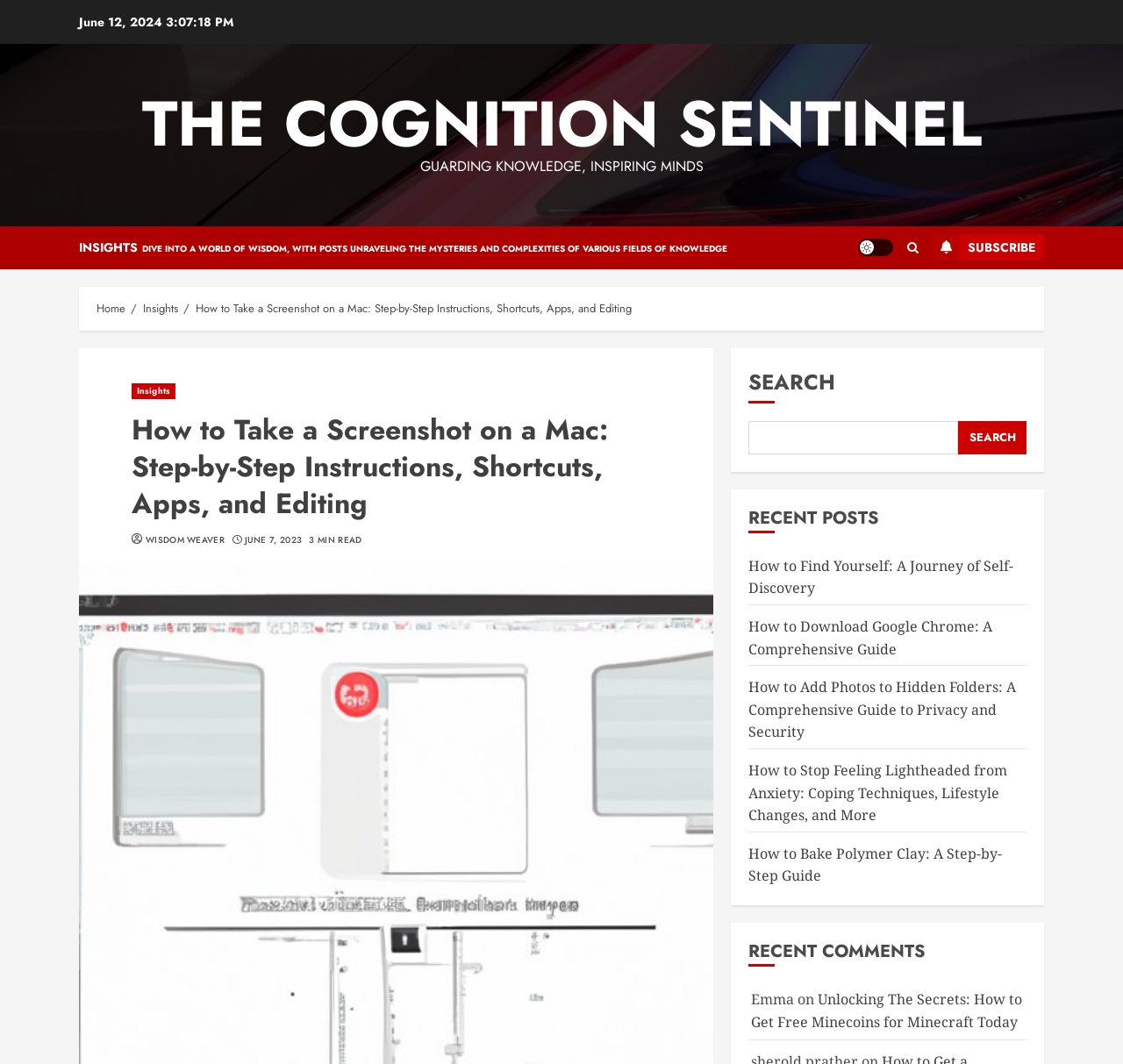Please find the bounding box coordinates of the element that you should click to achieve the following instruction: "Go to the 'Home' page". The coordinates should be presented as four float numbers between 0 and 1: [left, top, right, bottom].

[0.086, 0.282, 0.112, 0.298]